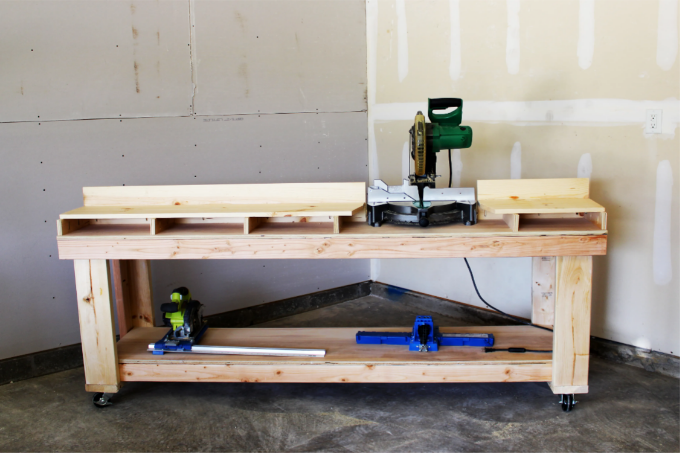What type of environment is the backdrop of the image?
Carefully examine the image and provide a detailed answer to the question.

The caption describes the backdrop as 'a simple garage environment, characterized by bare walls and an unfinished floor', indicating that the image is set in a garage.